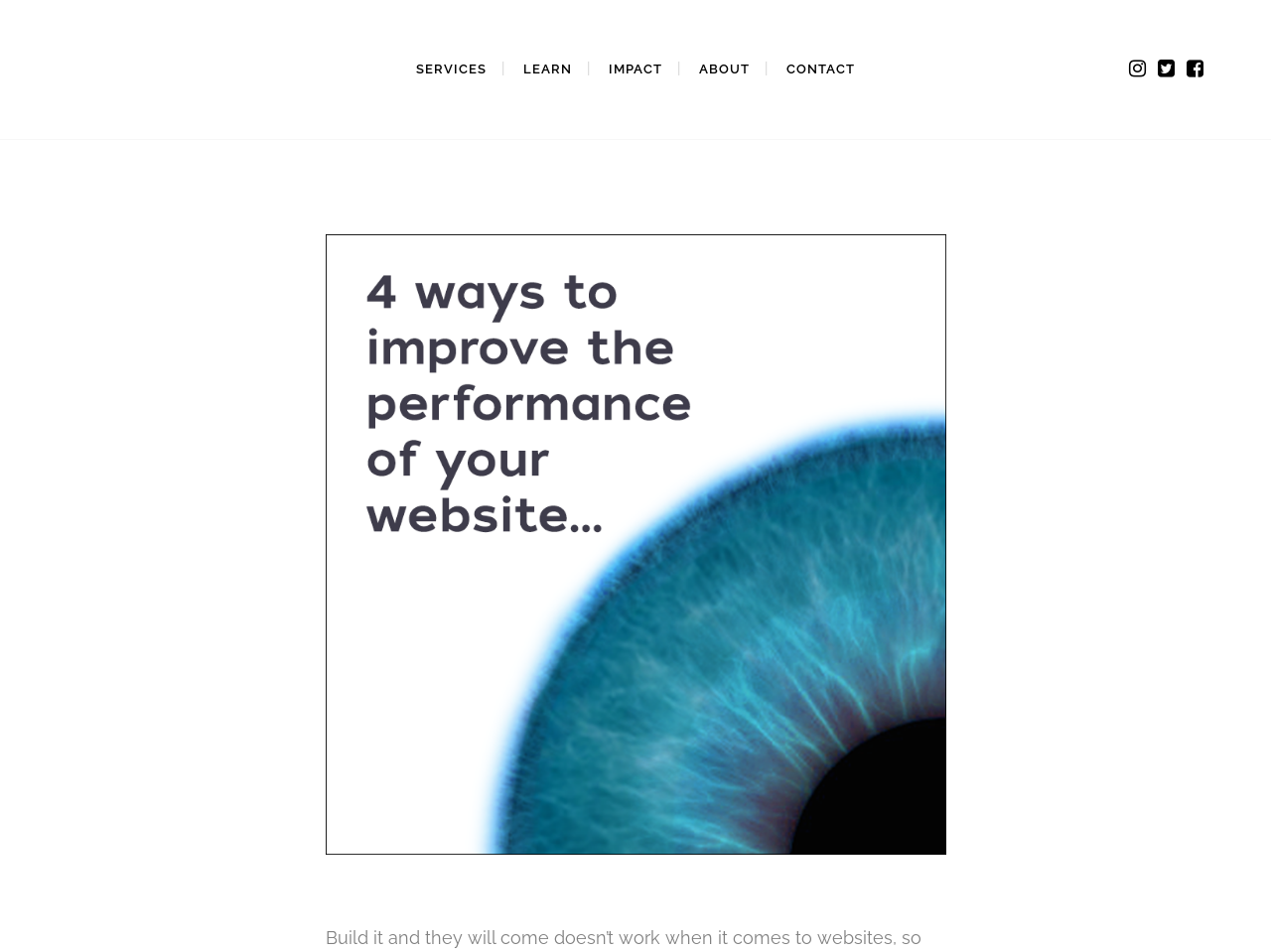How many textboxes are present in the newsletter section?
Utilize the information in the image to give a detailed answer to the question.

In the newsletter section, there are two textboxes, one for 'First Name' and another for 'Last Name', which are required fields.